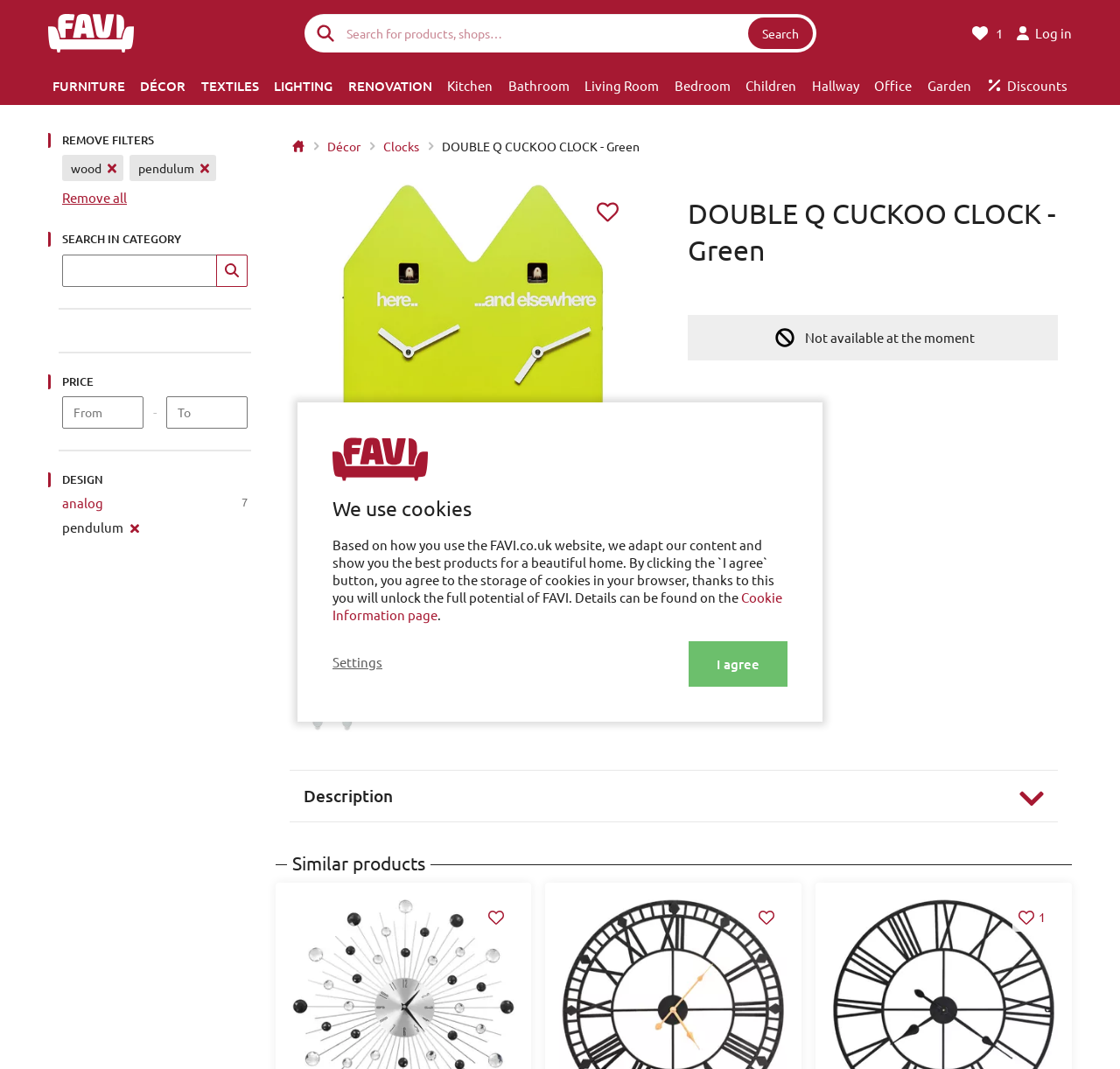Determine the bounding box coordinates for the HTML element mentioned in the following description: "title="Add to favorites"". The coordinates should be a list of four floats ranging from 0 to 1, represented as [left, top, right, bottom].

[0.523, 0.177, 0.562, 0.218]